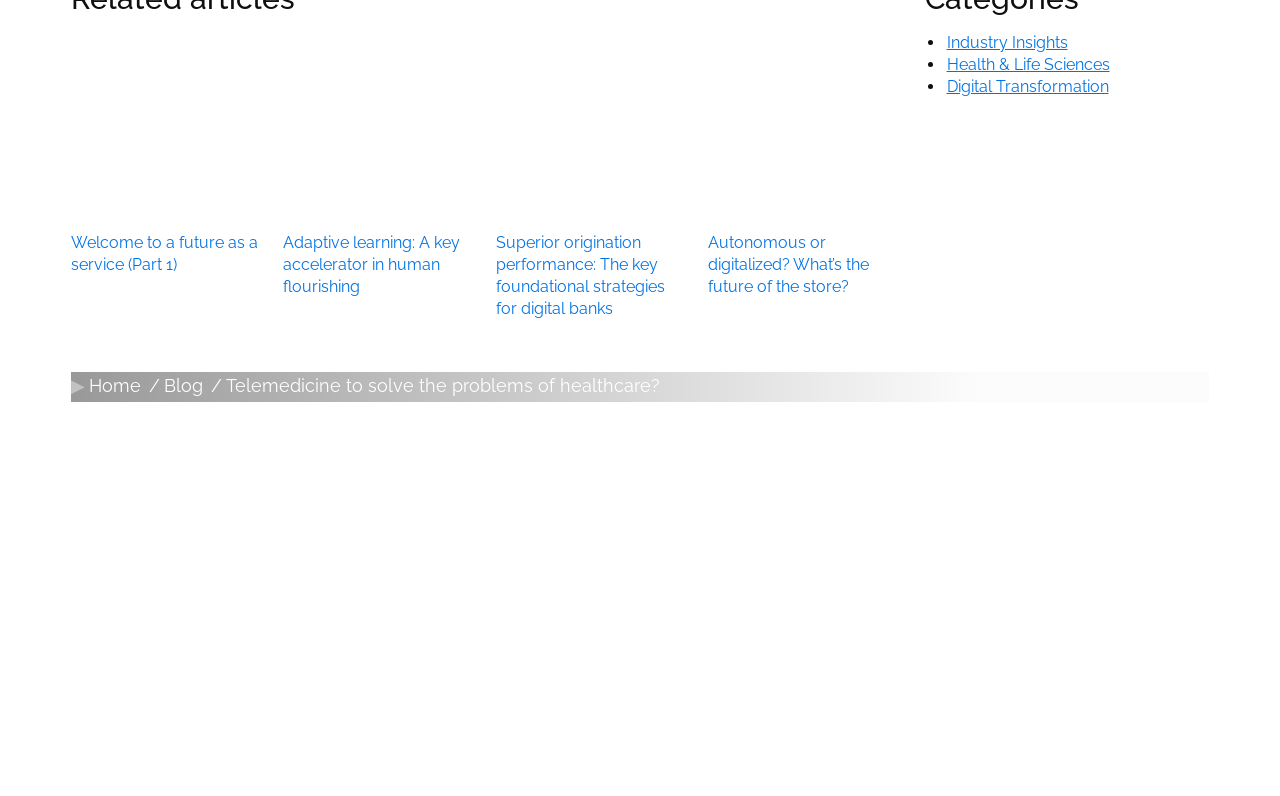Please identify the coordinates of the bounding box for the clickable region that will accomplish this instruction: "Click on the 'Industry Insights' link".

[0.739, 0.041, 0.834, 0.065]